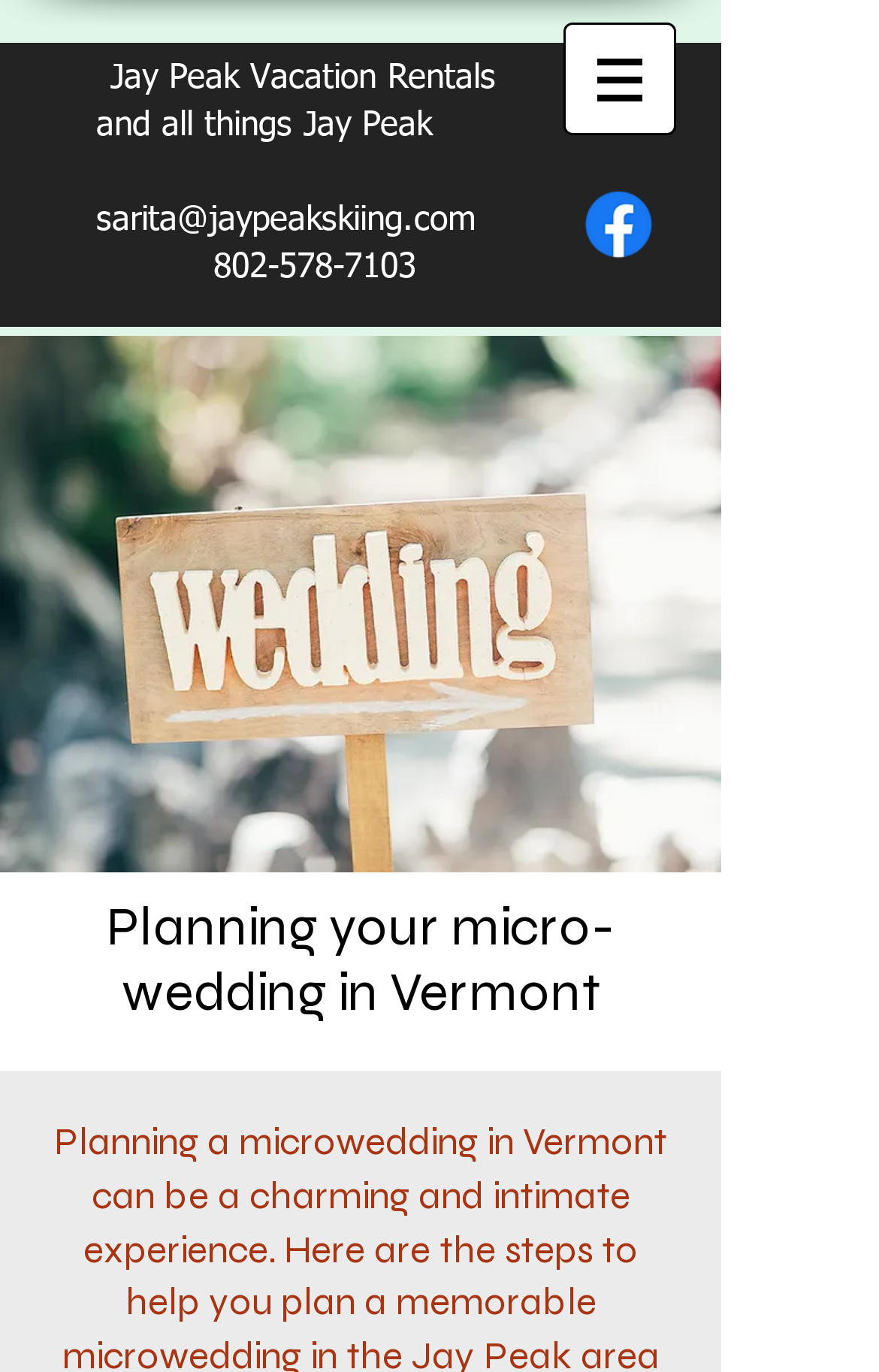What is the location mentioned in the webpage?
Using the image, provide a detailed and thorough answer to the question.

The location is mentioned in the image element that contains the text 'Microweddings and elopements in Jay Peak Vermont', indicating that the webpage is related to events or services in Jay Peak, Vermont.